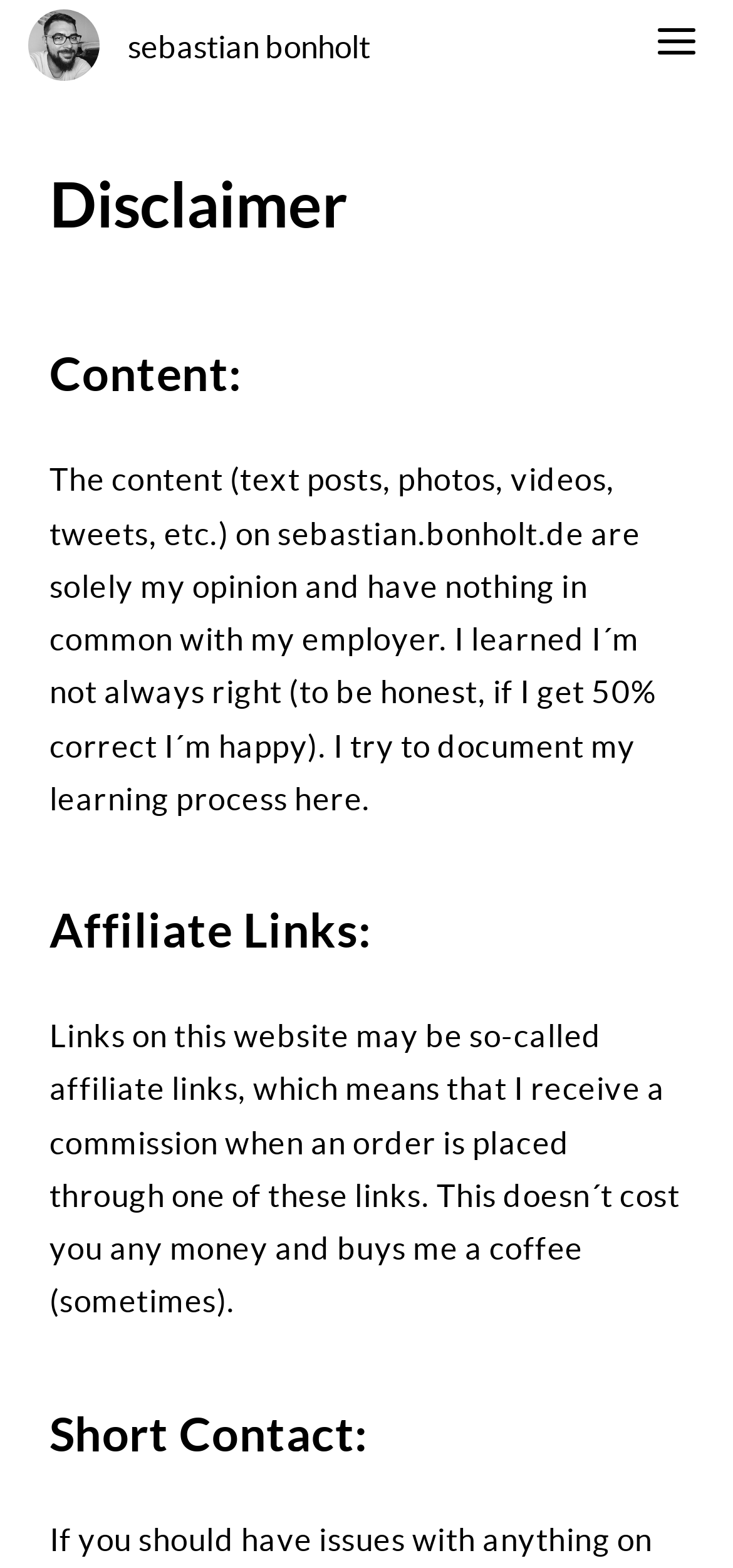What is the benefit of using affiliate links for the author?
Using the image, give a concise answer in the form of a single word or short phrase.

Buys a coffee